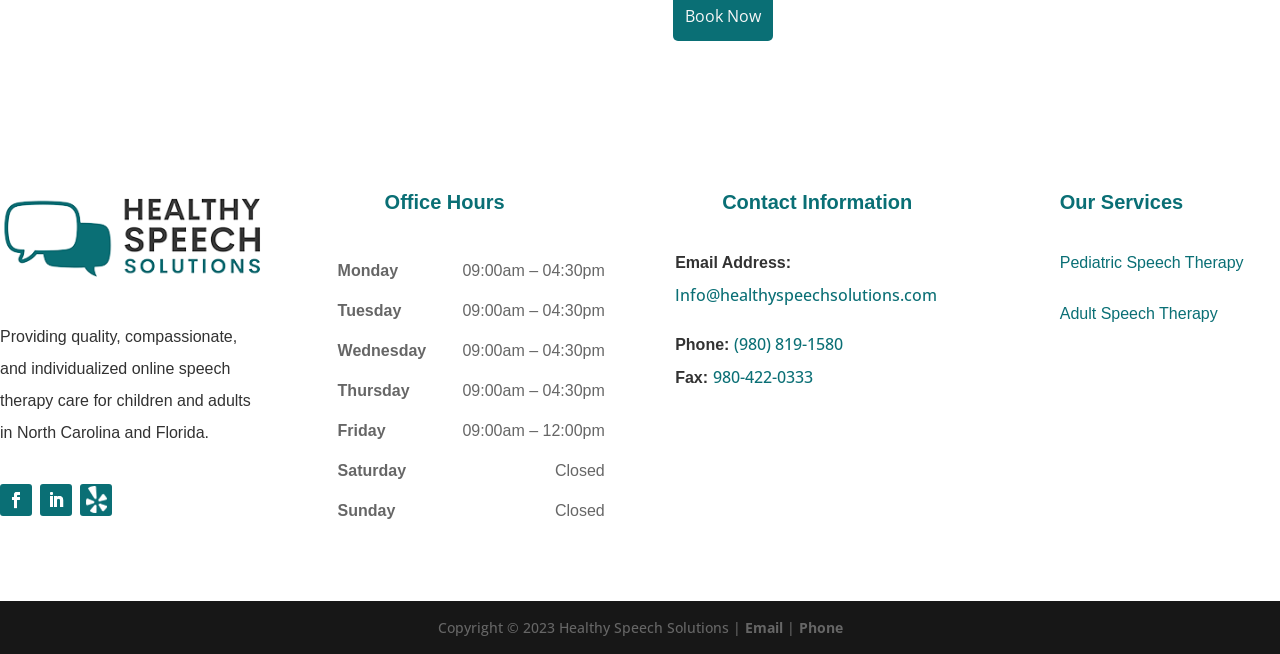Locate the bounding box coordinates for the element described below: "(980) 819-1580". The coordinates must be four float values between 0 and 1, formatted as [left, top, right, bottom].

[0.573, 0.509, 0.658, 0.543]